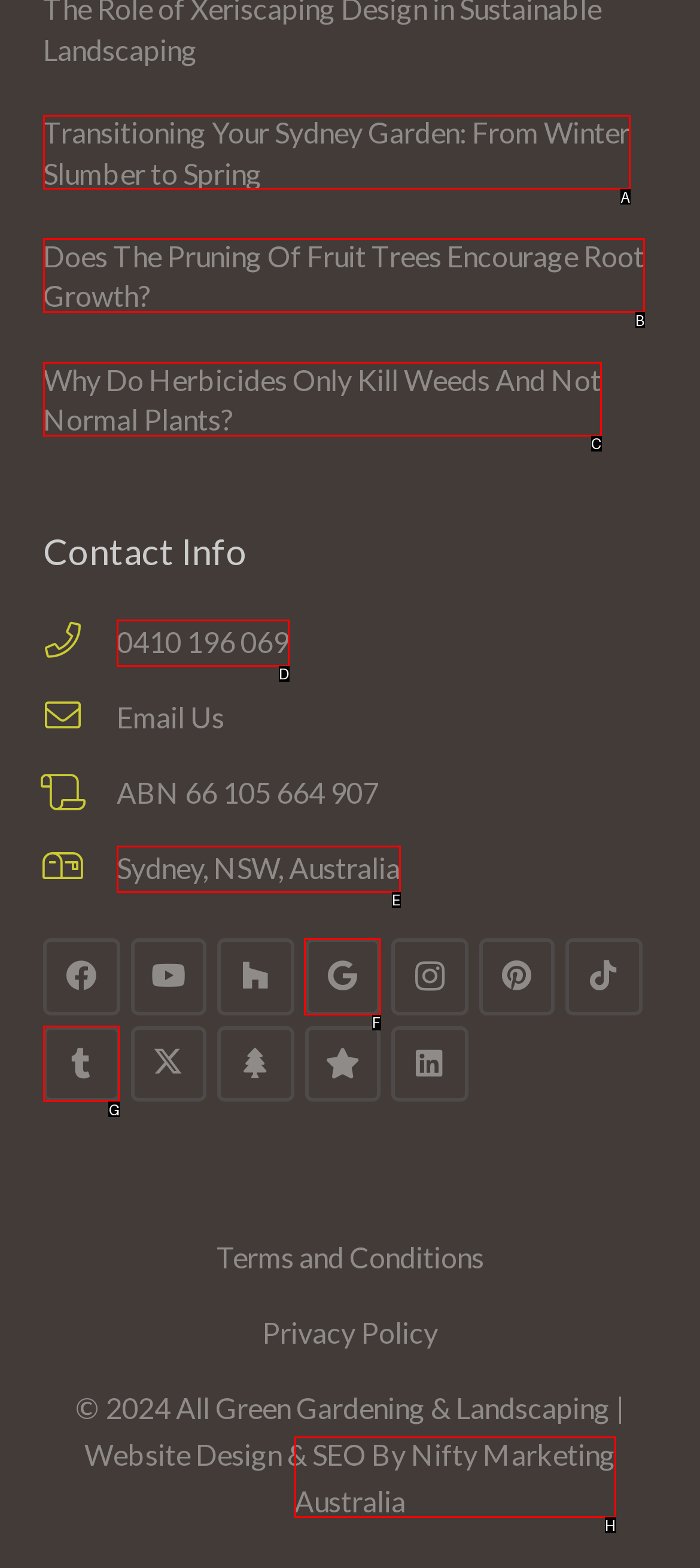Based on the description: aria-label="Google" title="Google", identify the matching lettered UI element.
Answer by indicating the letter from the choices.

F